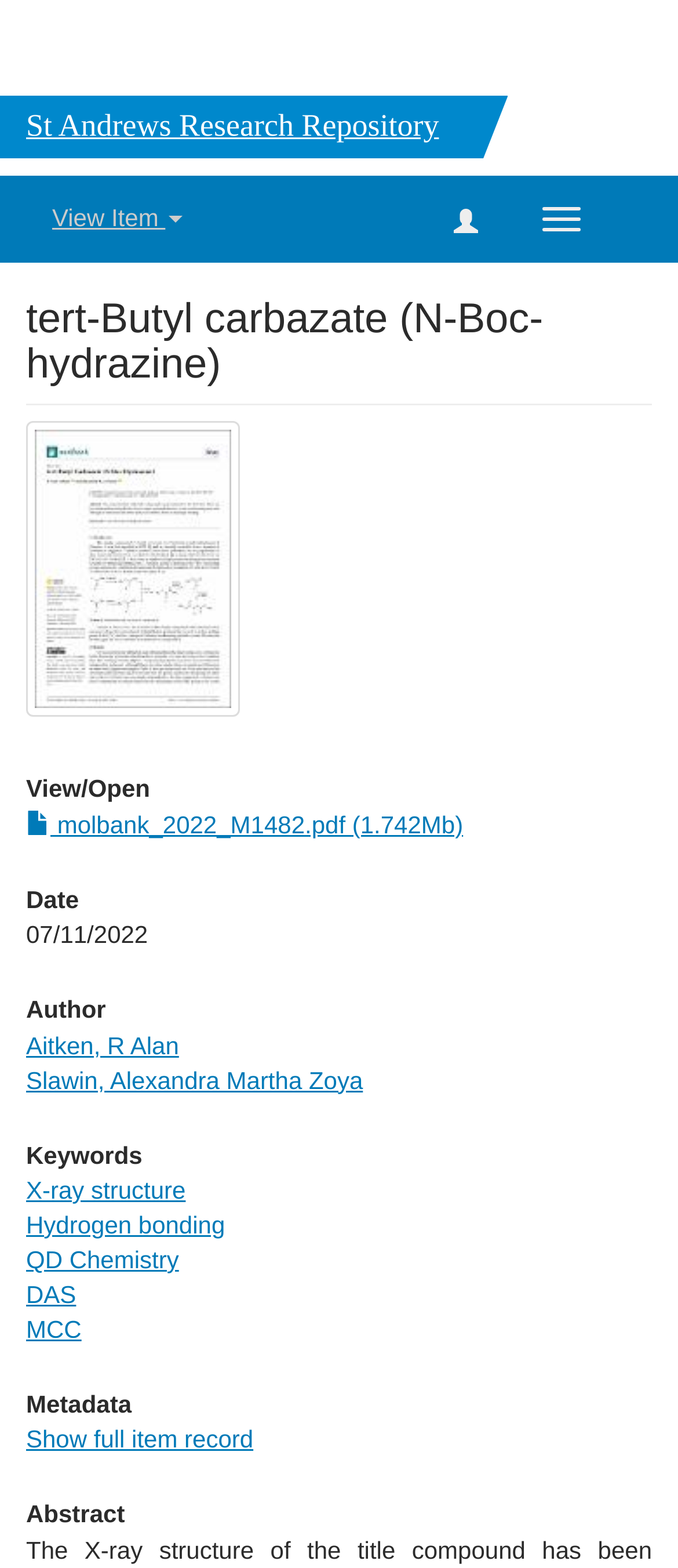Write an extensive caption that covers every aspect of the webpage.

The webpage is about "tert-Butyl carbazate (N-Boc-hydrazine)" and appears to be a research repository item. At the top, there is a heading "St Andrews Research Repository" followed by a button "Toggle navigation" to the right. Below this, there is a button "View Item" on the left and another button with no text on the right.

The main content of the page is divided into sections, each with a heading. The first section has a heading "tert-Butyl carbazate (N-Boc-hydrazine)" and contains a thumbnail image on the left, with a link to view the image. Below this, there is a section with a heading "View/ Open" that contains a link to a PDF file "molbank_2022_M1482.pdf" with a size of 1.742Mb.

The next section has a heading "Date" and displays the date "07/11/2022". This is followed by a section with a heading "Author" that lists two authors, "Aitken, R Alan" and "Slawin, Alexandra Martha Zoya", each with a link to their respective profiles.

The subsequent section has a heading "Keywords" and lists several keywords related to chemistry, including "X-ray structure", "Hydrogen bonding", "QD Chemistry", "DAS", and "MCC", each with a link to related content.

Finally, there are sections with headings "Metadata" and "Abstract", with a link to "Show full item record" in the metadata section.